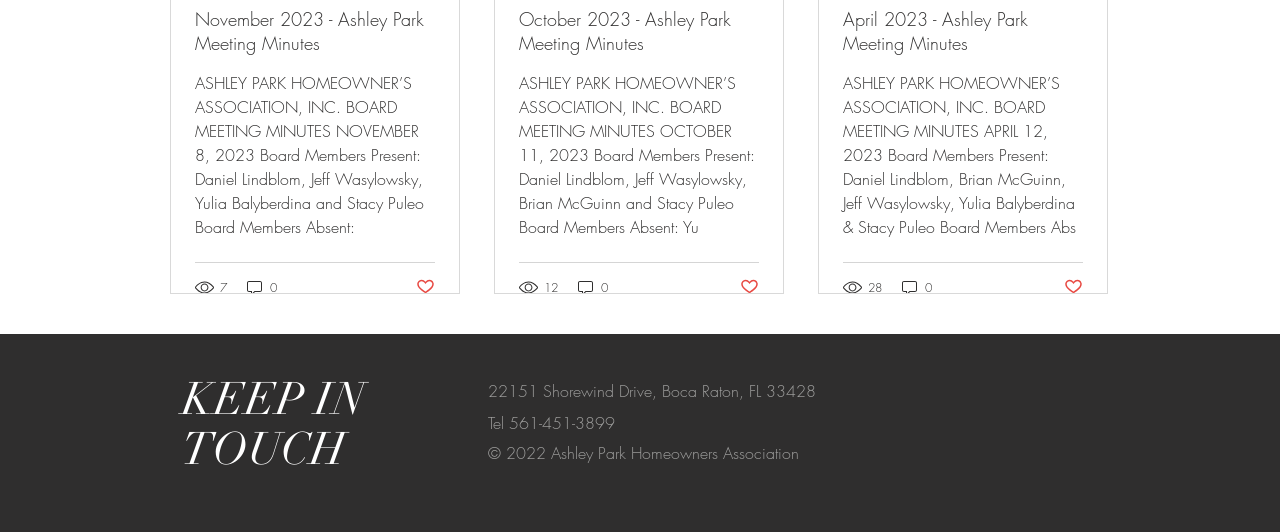What is the date of the first meeting minutes?
Please look at the screenshot and answer in one word or a short phrase.

November 8, 2023